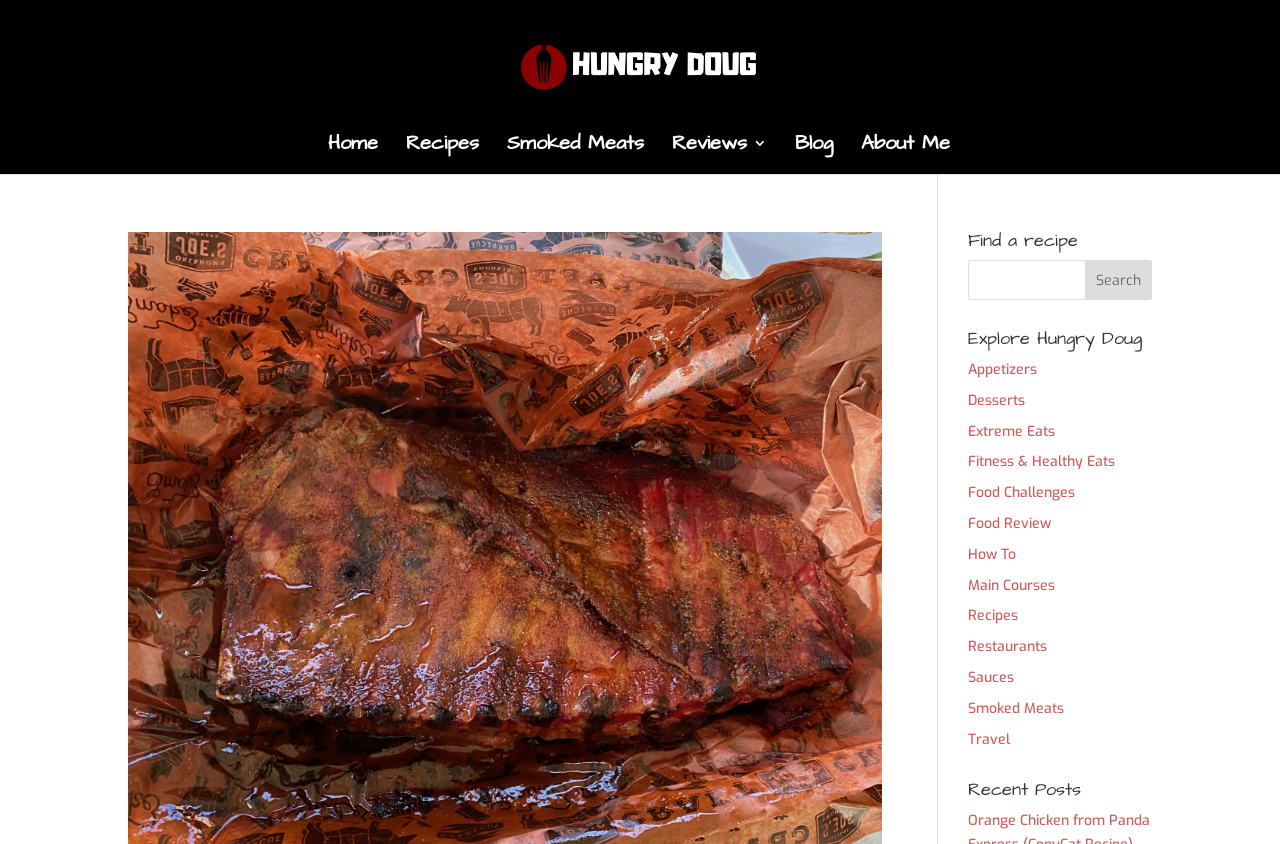What is the section below 'Explore Hungry Doug'?
Give a detailed explanation using the information visible in the image.

Below the 'Explore Hungry Doug' section, there is a heading 'Recent Posts', which indicates that this section is about recent posts on the website.